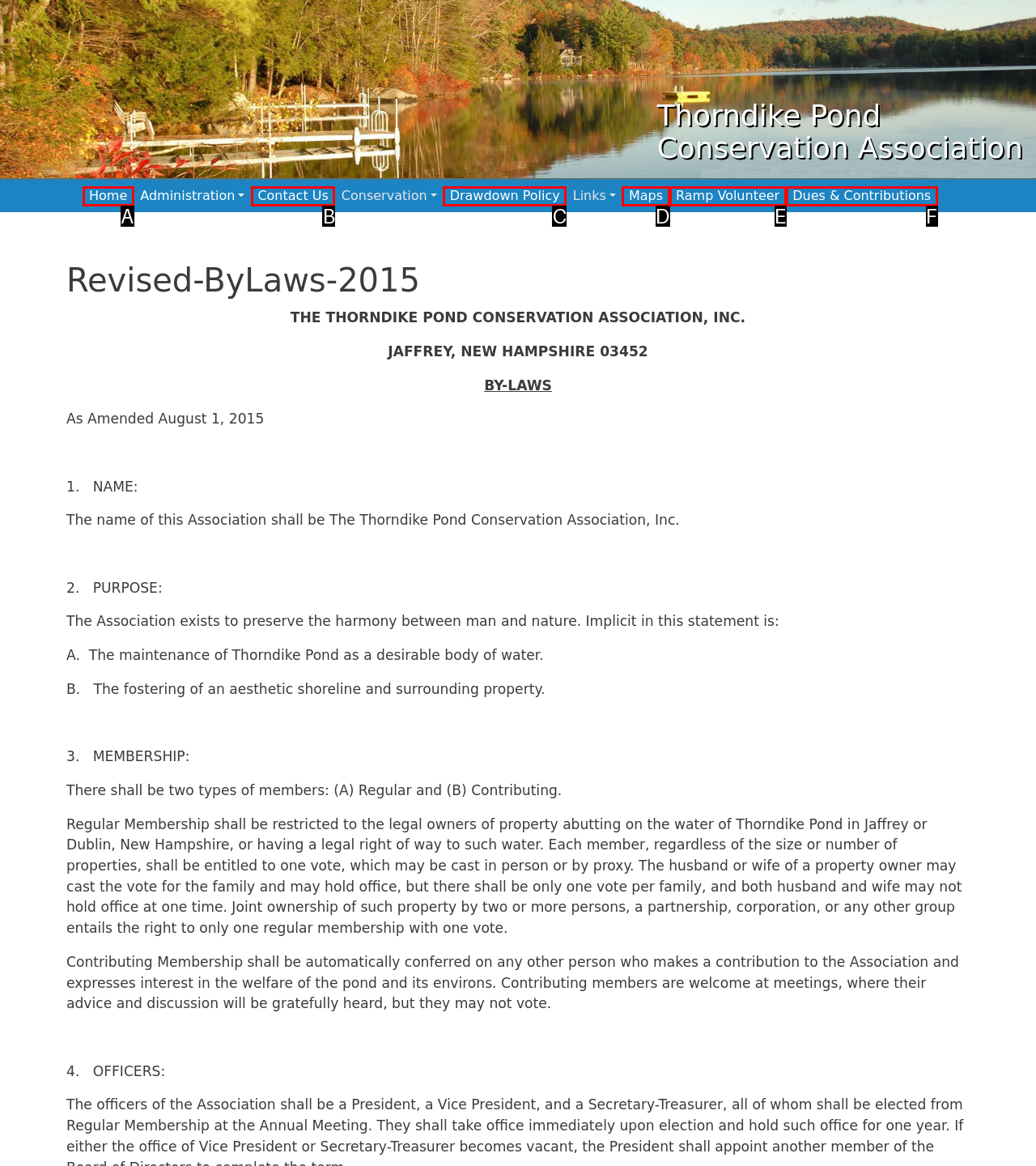Select the HTML element that matches the description: Dues & Contributions. Provide the letter of the chosen option as your answer.

F